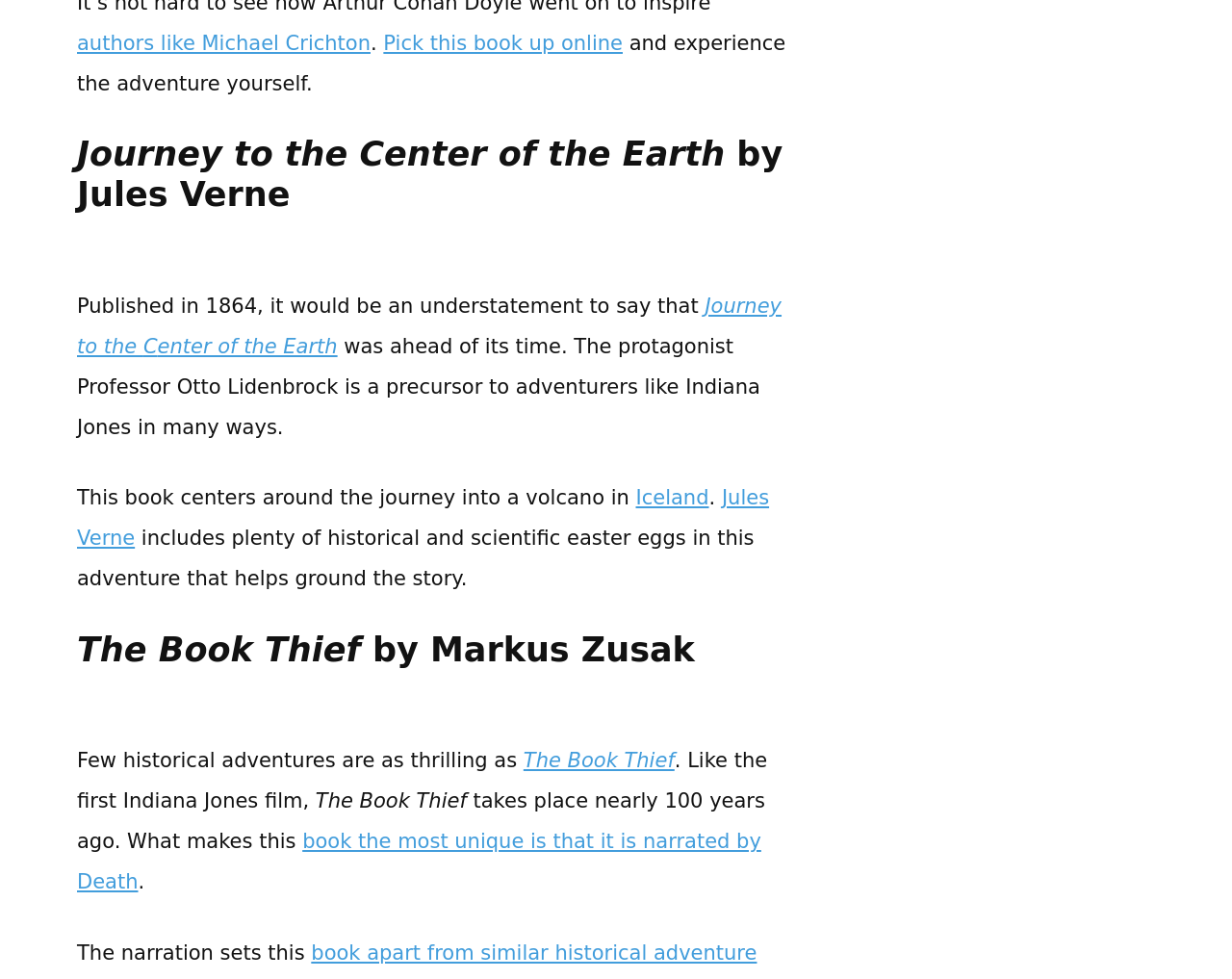Locate the bounding box coordinates of the element that should be clicked to fulfill the instruction: "Click on 'authors like Michael Crichton'".

[0.062, 0.032, 0.301, 0.056]